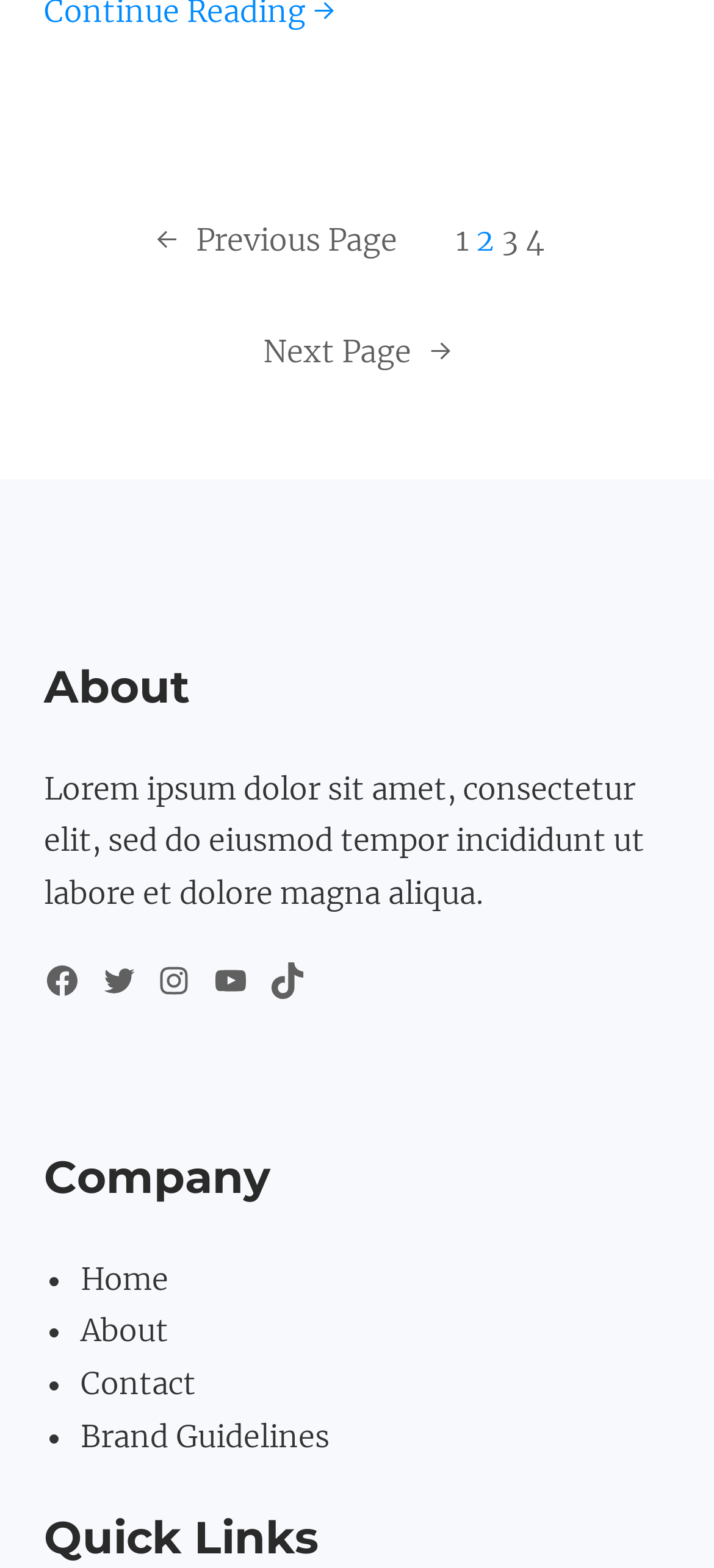What social media platforms are linked?
Please craft a detailed and exhaustive response to the question.

I found a series of links with bounding box coordinates ranging from [0.062, 0.614, 0.113, 0.638] to [0.377, 0.614, 0.428, 0.638], which correspond to the social media platforms Facebook, Twitter, Instagram, YouTube, and TikTok, respectively.